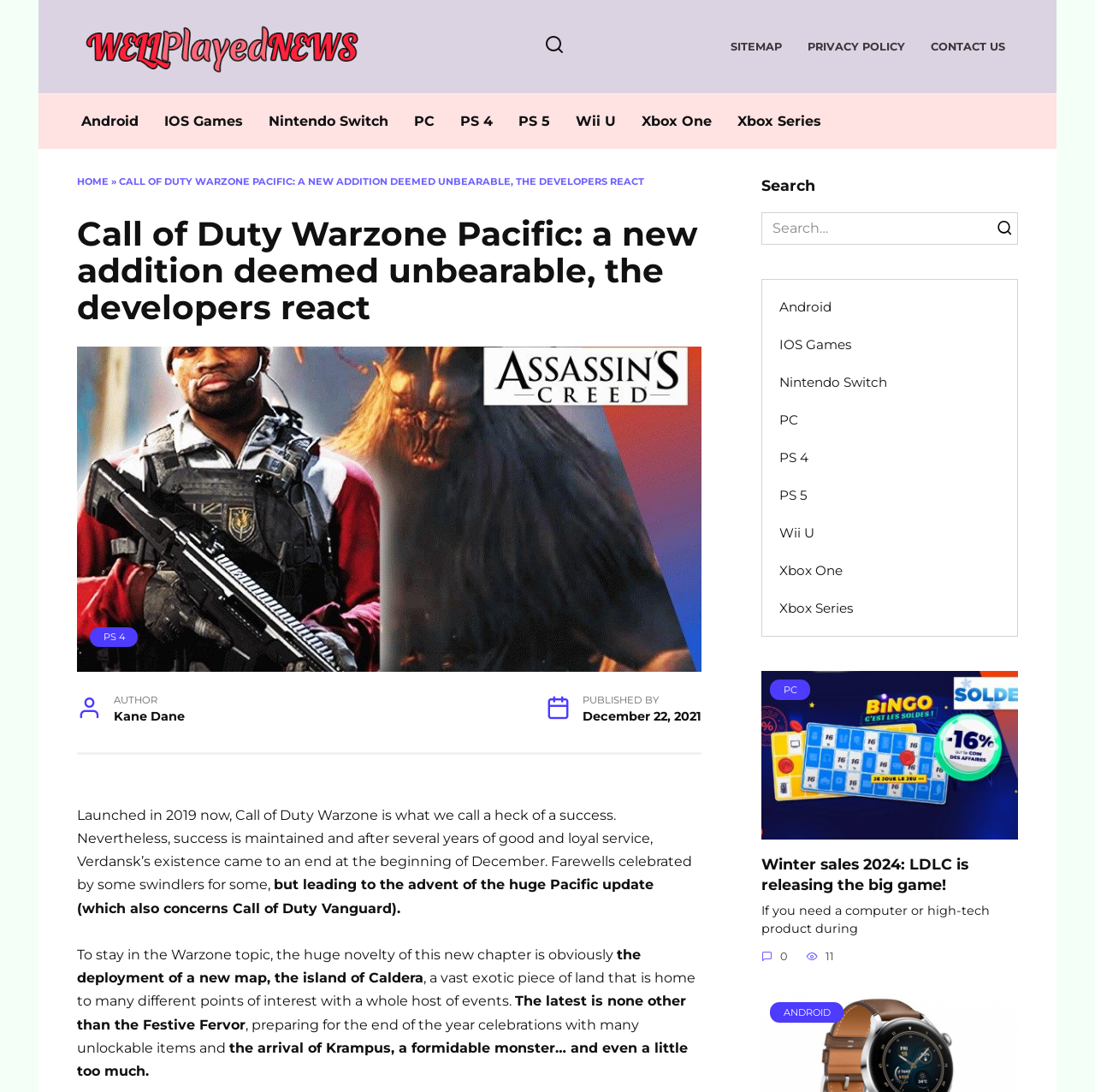Please specify the bounding box coordinates of the area that should be clicked to accomplish the following instruction: "Click on the 'HOME' link". The coordinates should consist of four float numbers between 0 and 1, i.e., [left, top, right, bottom].

[0.07, 0.161, 0.099, 0.172]